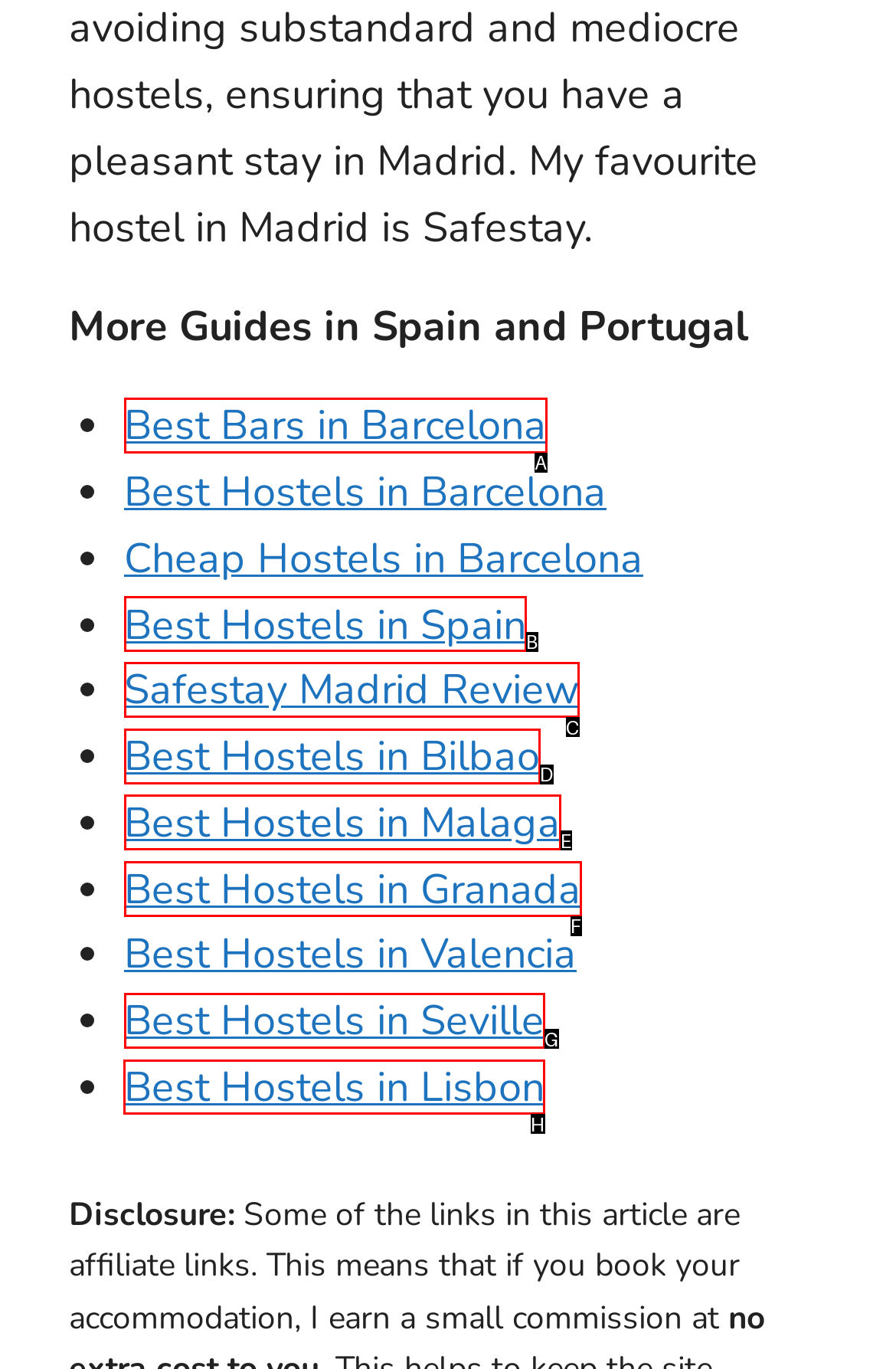Indicate which UI element needs to be clicked to fulfill the task: Visit Best Hostels in Lisbon
Answer with the letter of the chosen option from the available choices directly.

H